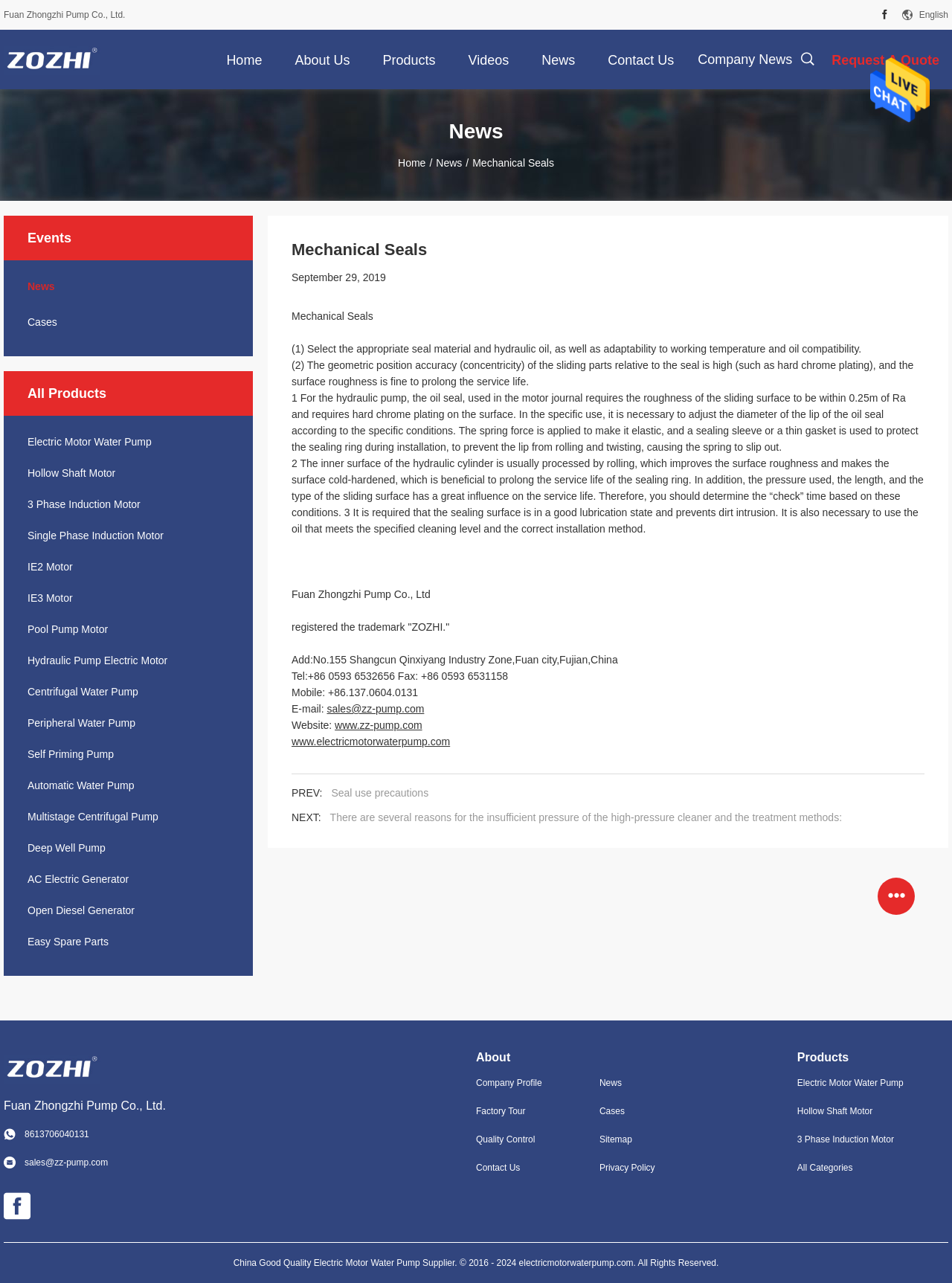Please find the bounding box coordinates of the element that needs to be clicked to perform the following instruction: "Go to the 'Home' page". The bounding box coordinates should be four float numbers between 0 and 1, represented as [left, top, right, bottom].

[0.228, 0.023, 0.285, 0.07]